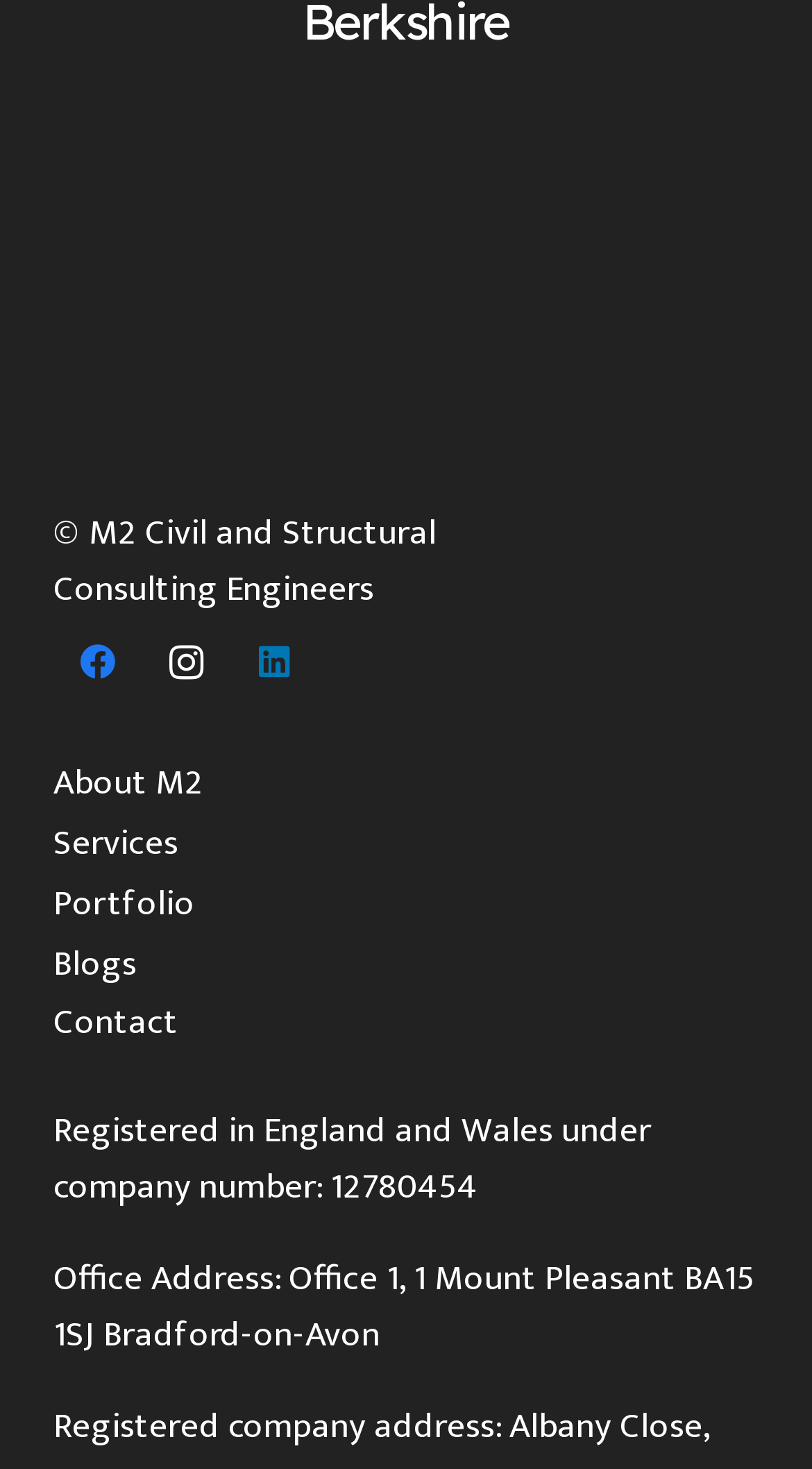Locate the bounding box coordinates of the clickable area needed to fulfill the instruction: "Read blogs".

[0.065, 0.636, 0.168, 0.676]